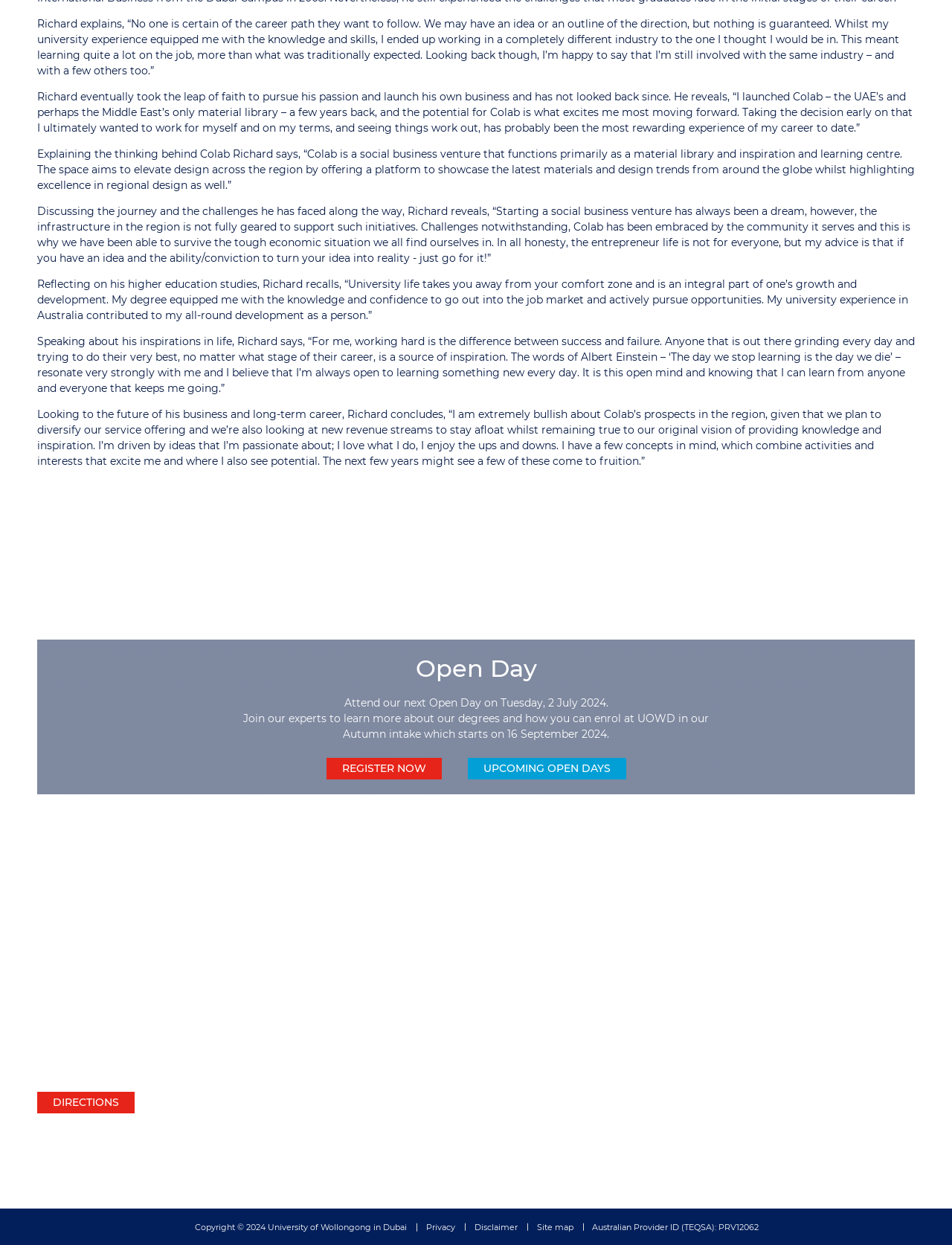What is the date of the next Open Day?
Look at the webpage screenshot and answer the question with a detailed explanation.

The date of the next Open Day can be found in the section that says 'Attend our next Open Day on Tuesday, 2 July 2024.'.